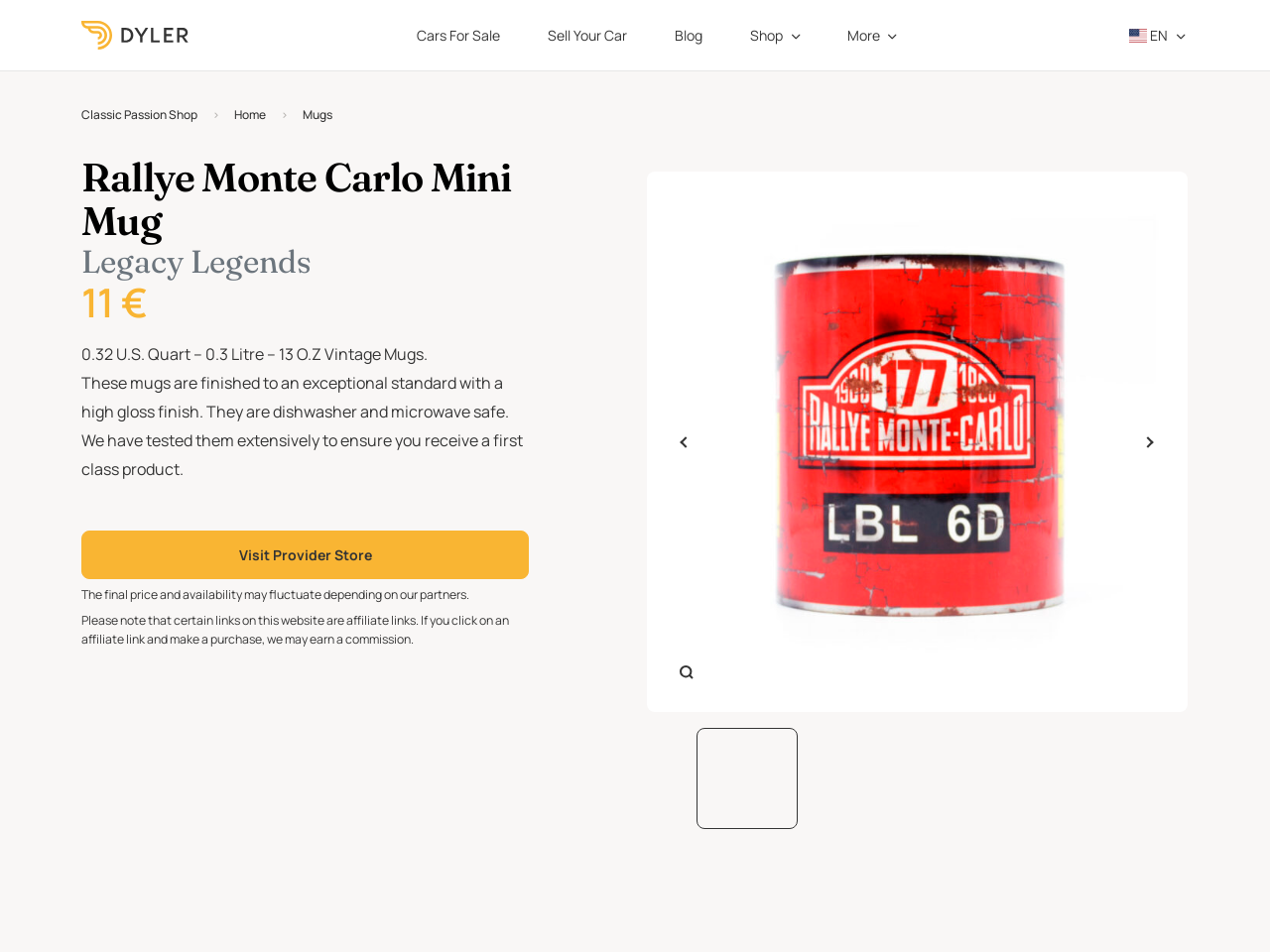Determine the bounding box coordinates of the clickable region to follow the instruction: "Click on the 'Dyler' link".

[0.064, 0.016, 0.148, 0.058]